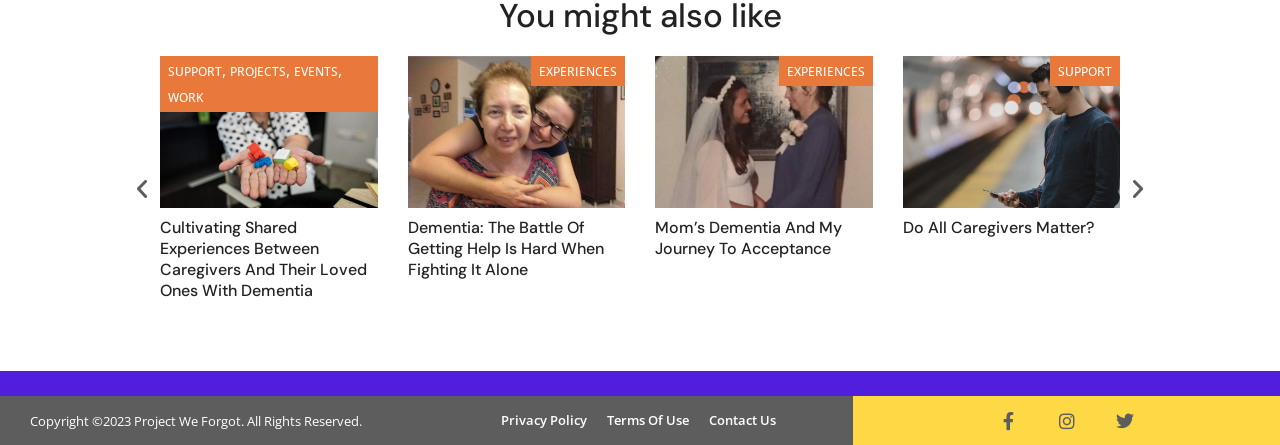What is the main topic of this webpage?
Please respond to the question thoroughly and include all relevant details.

Based on the webpage content, I can see that the webpage is discussing dementia, with multiple articles and images related to the topic. The headings and text also mention dementia, caregivers, and experiences, which further supports this conclusion.